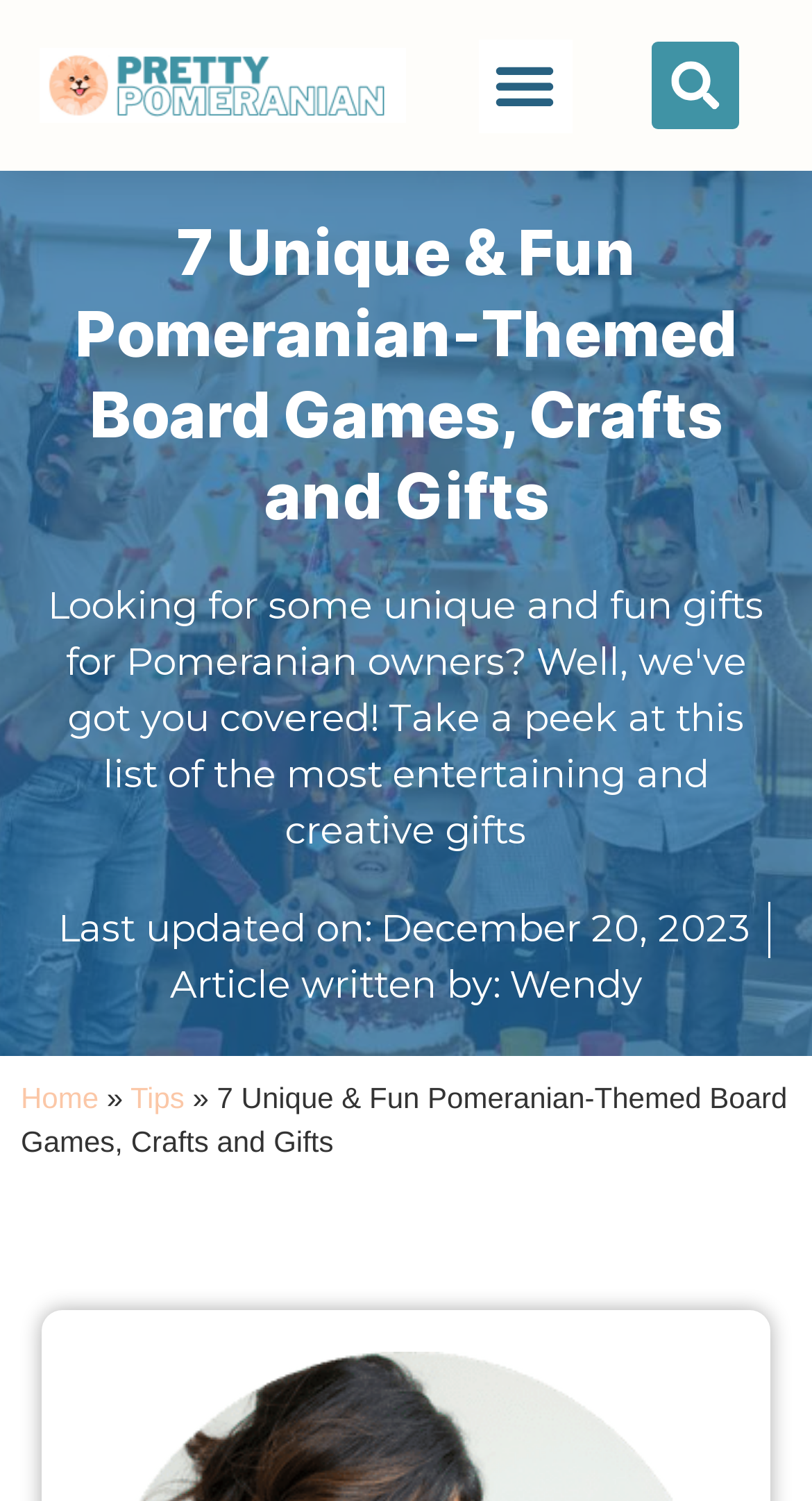Who wrote this article?
Please answer the question with a single word or phrase, referencing the image.

Wendy